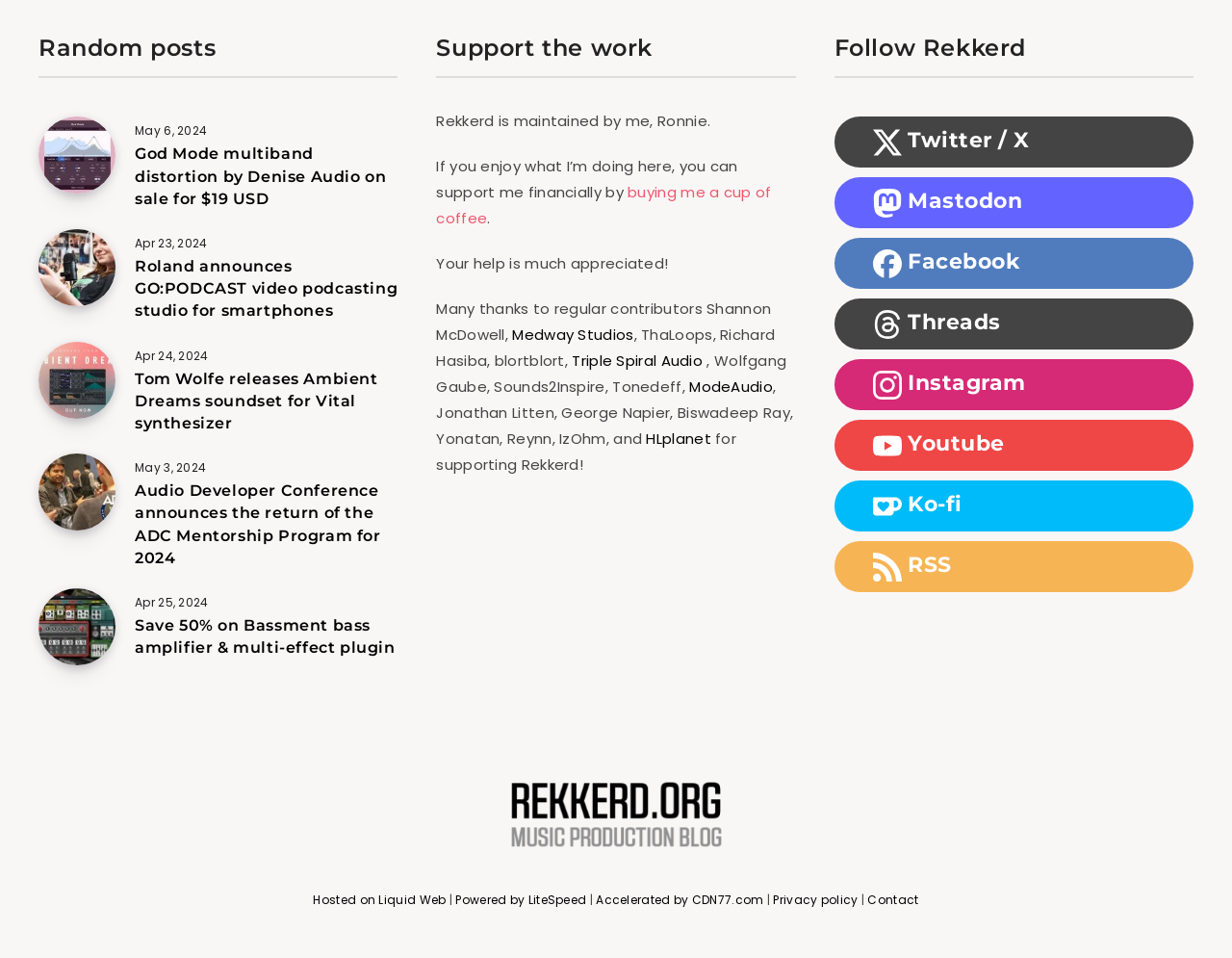Please specify the bounding box coordinates of the area that should be clicked to accomplish the following instruction: "Visit the Rekkerd.org homepage". The coordinates should consist of four float numbers between 0 and 1, i.e., [left, top, right, bottom].

[0.409, 0.87, 0.591, 0.903]